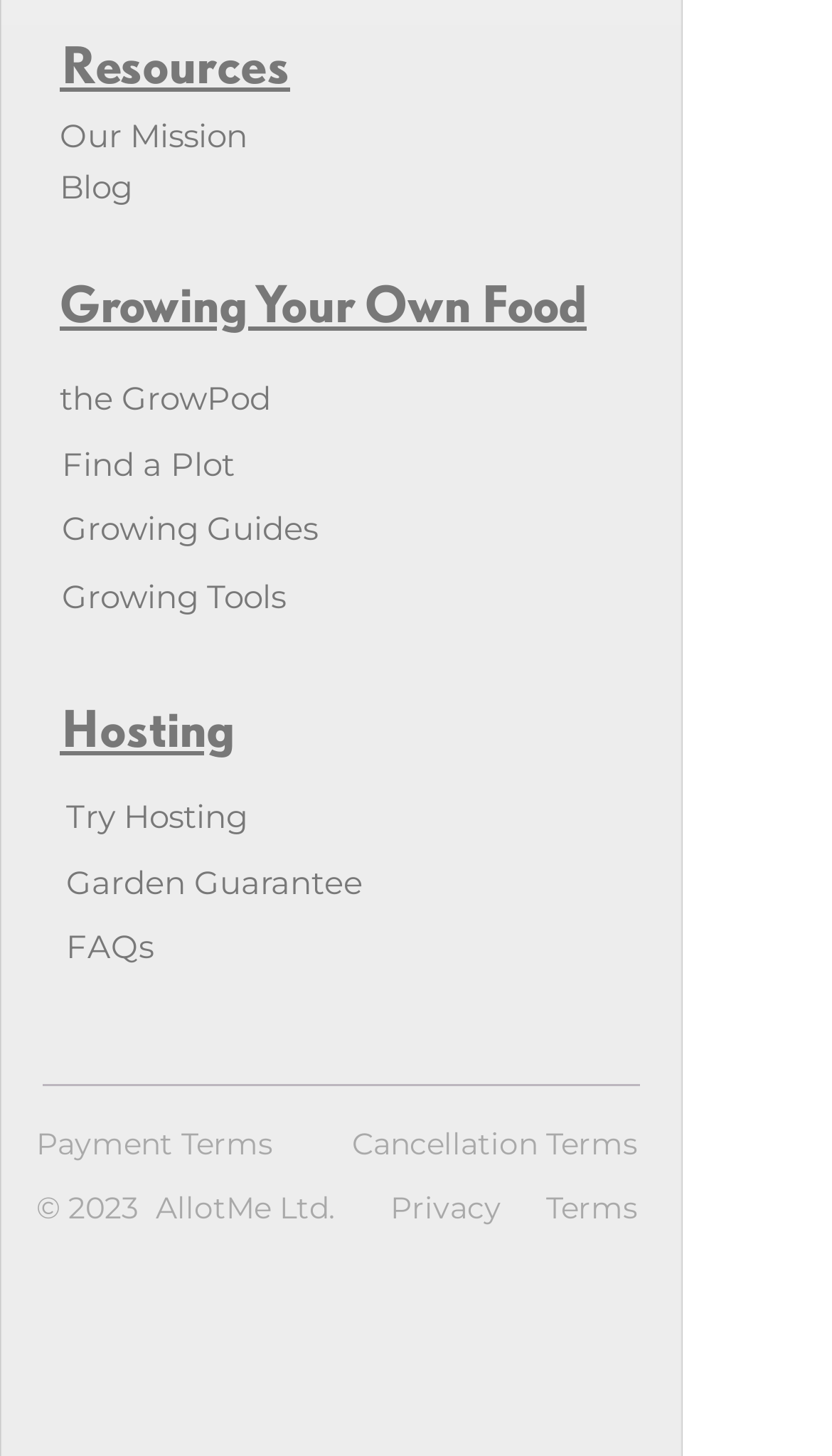Please find the bounding box coordinates of the section that needs to be clicked to achieve this instruction: "Explore growing guides".

[0.074, 0.349, 0.382, 0.377]